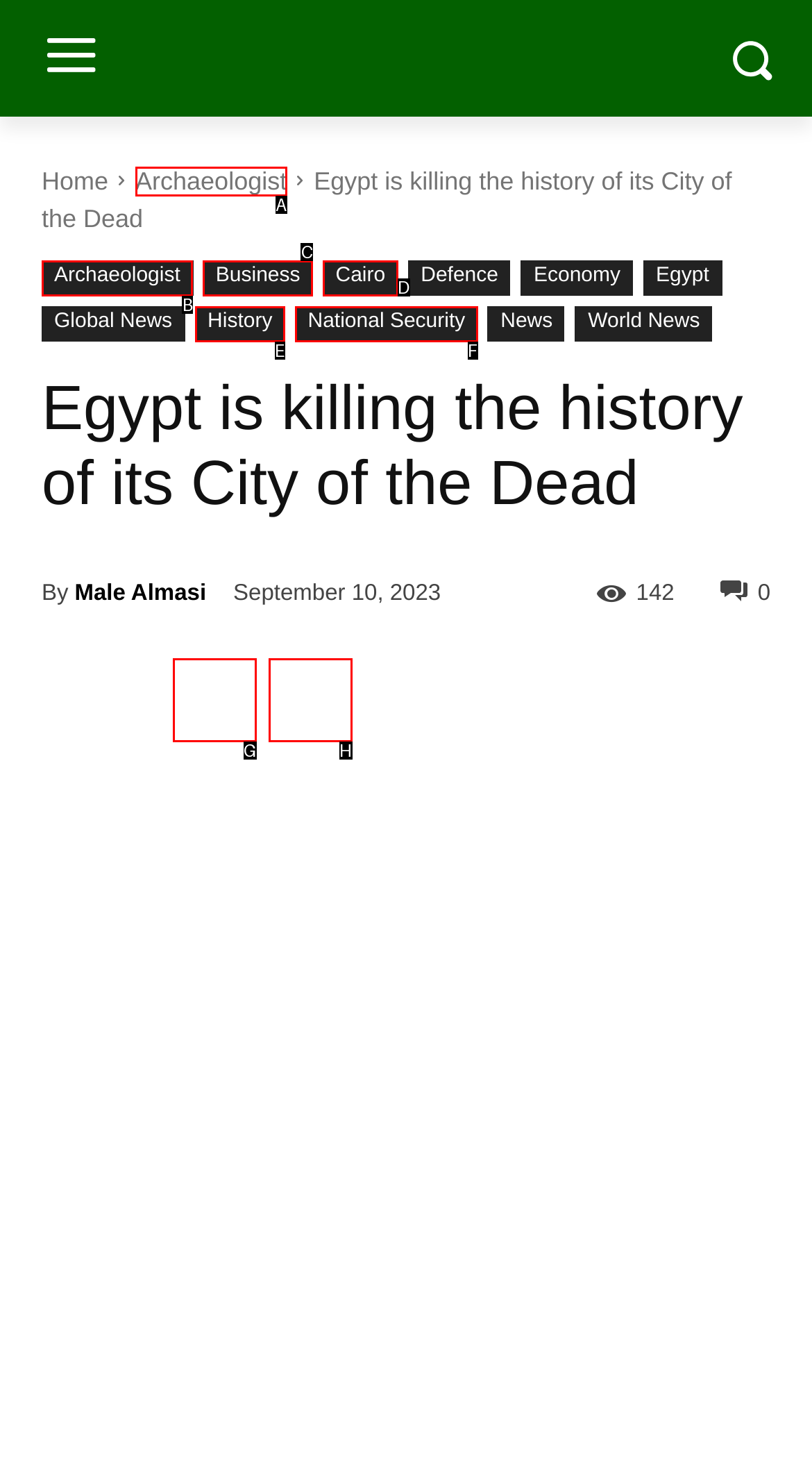Determine the option that best fits the description: Business
Reply with the letter of the correct option directly.

C